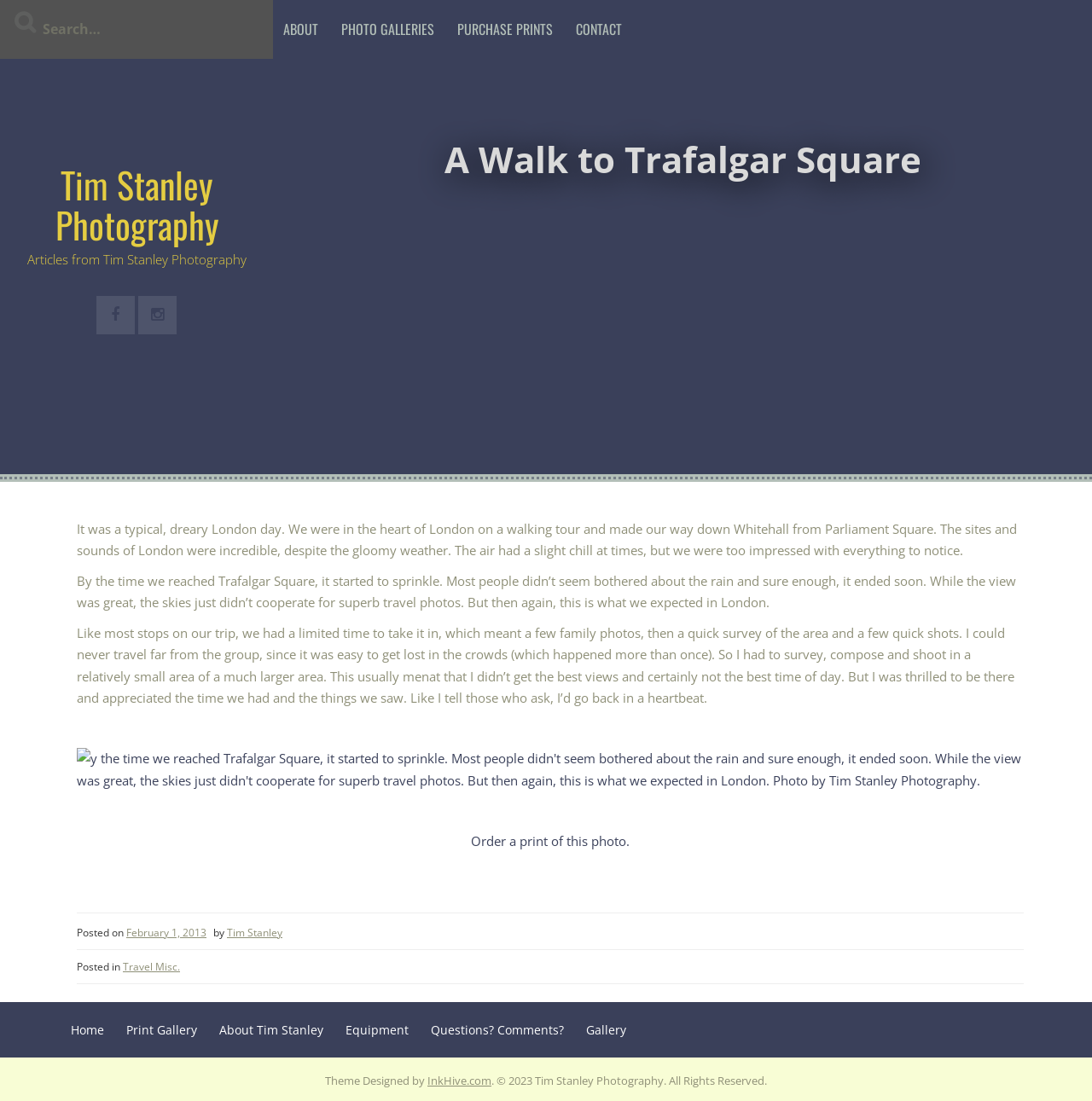Answer the question briefly using a single word or phrase: 
What is the theme of the article?

Travel